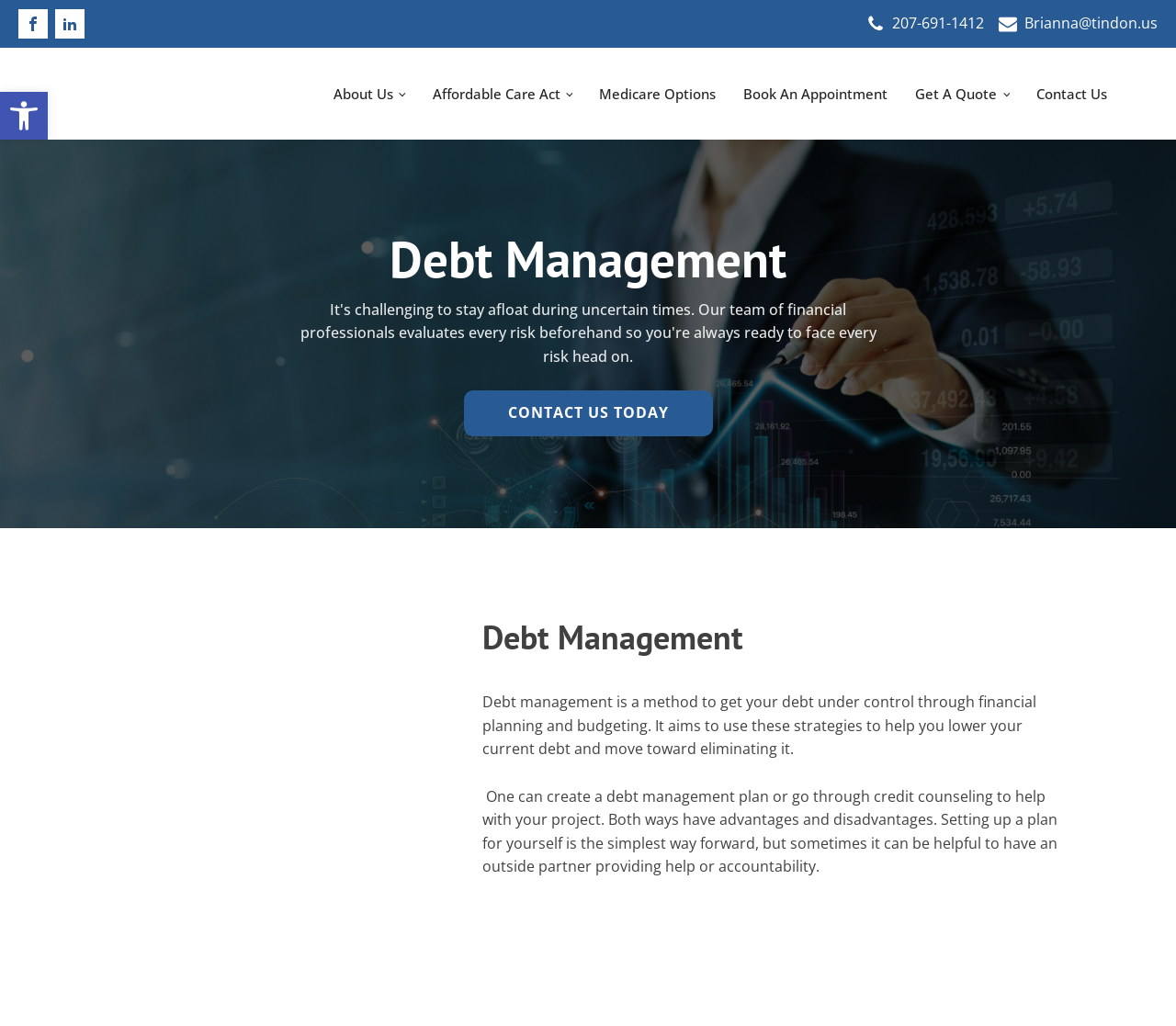Produce an extensive caption that describes everything on the webpage.

The webpage is about Debt Management services provided by Tindon Associates LLC. At the top left corner, there are social media links to visit their Facebook and LinkedIn pages, accompanied by their respective icons. Next to these links, there is a phone icon and a phone number, 207-691-1412, followed by an envelope icon and an email address, Brianna@tindon.us.

Below these contact information, there is a navigation menu with links to various pages, including About Us, Affordable Care Act, Medicare Options, Book An Appointment, Get A Quote, and Contact Us.

The main content of the page is divided into two sections. The first section has a heading "Debt Management" and a call-to-action link "CONTACT US TODAY". Below this, there is an image related to financial coaching services and debt management.

The second section has another heading "Debt Management" and provides a detailed description of debt management, explaining that it is a method to get debt under control through financial planning and budgeting. The text also discusses the advantages and disadvantages of creating a debt management plan or seeking credit counseling.

At the top right corner, there is a button to open the toolbar Accessibility Tools, accompanied by an image of the Accessibility Tools icon.